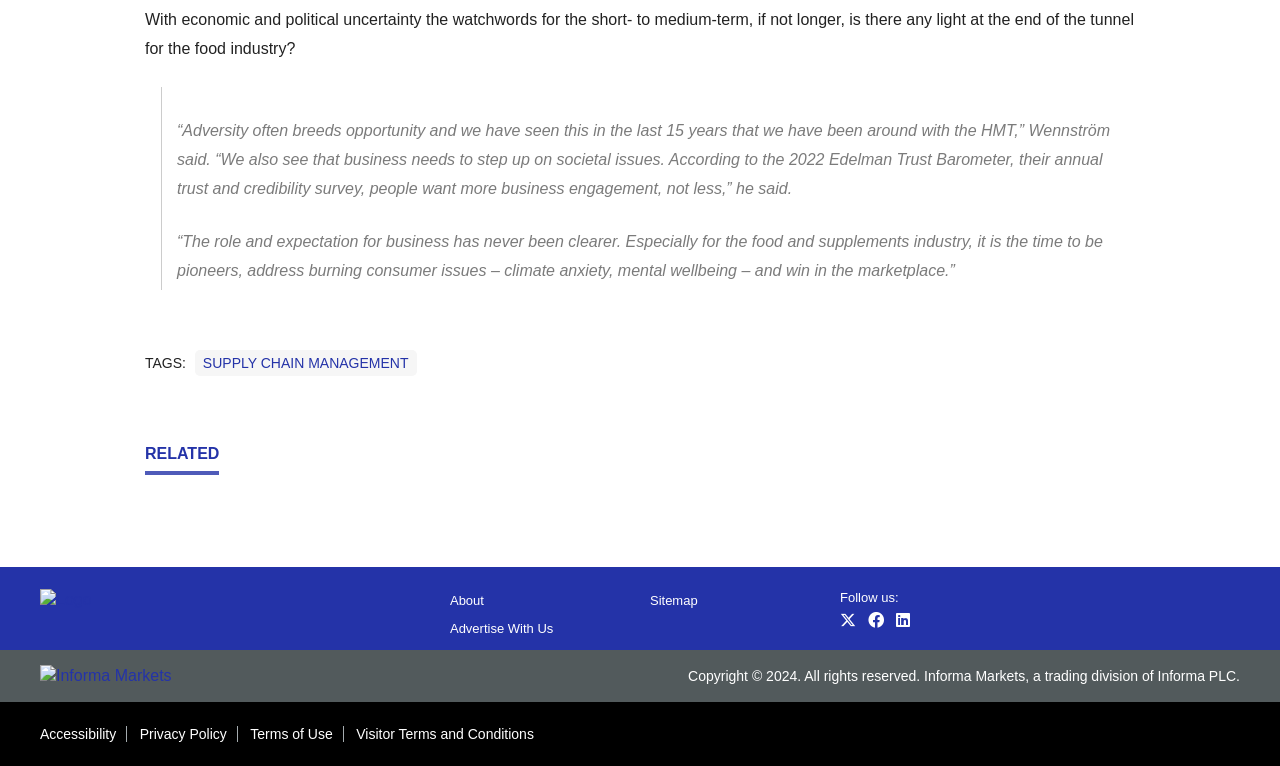Please give a one-word or short phrase response to the following question: 
What is the topic of the article?

Food industry